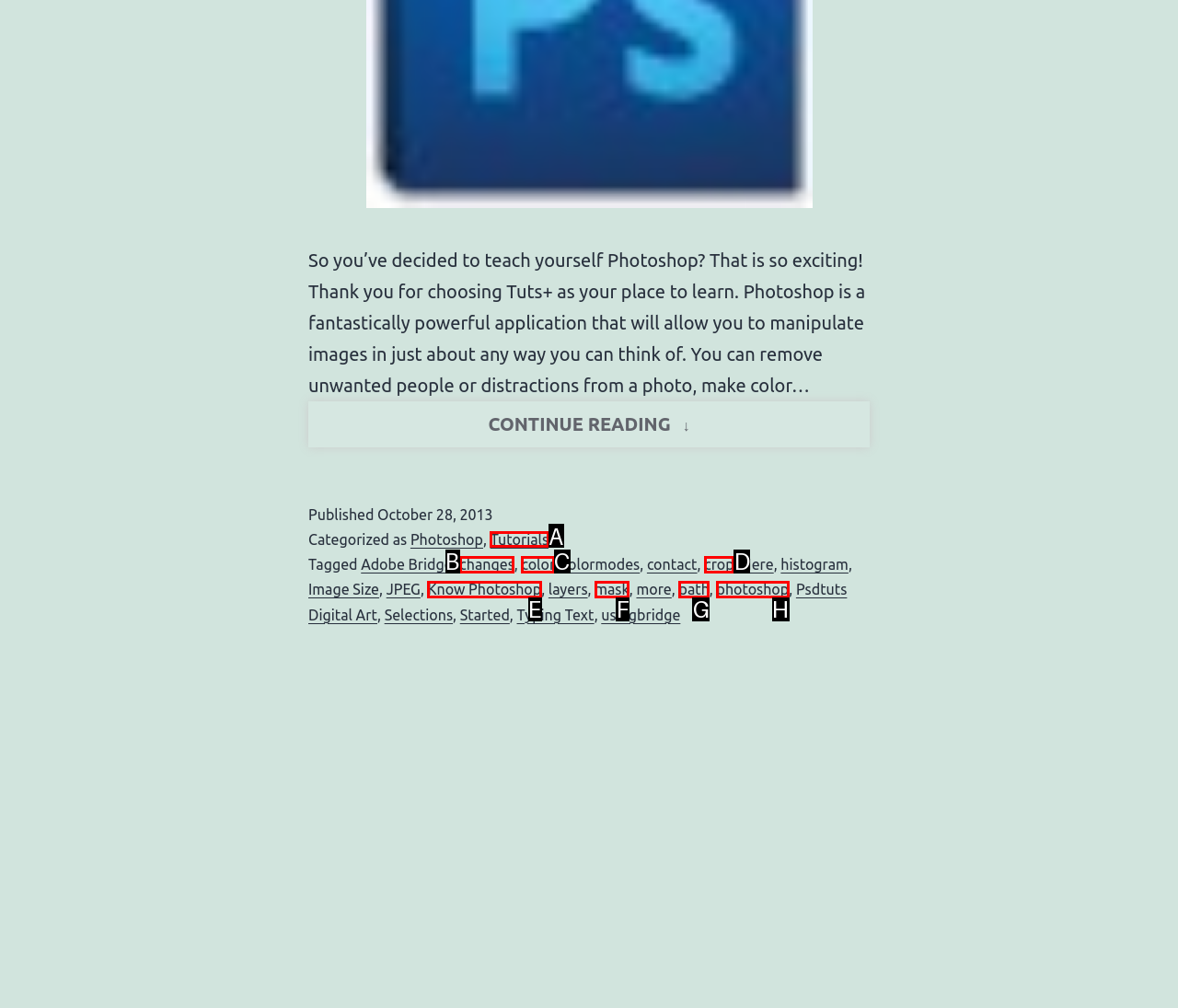For the instruction: Click on 'Tutorials' category link, which HTML element should be clicked?
Respond with the letter of the appropriate option from the choices given.

A